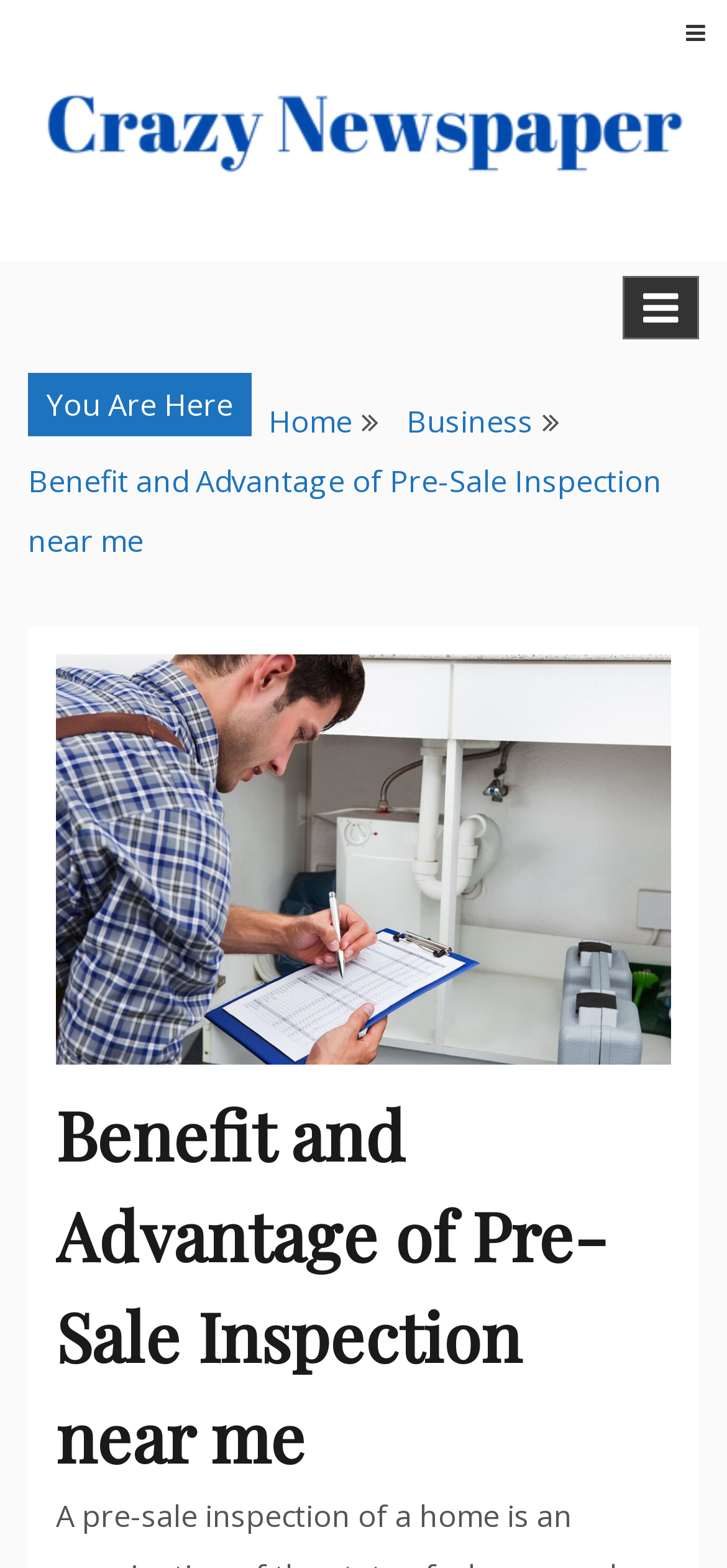What is the current page in the breadcrumb navigation?
Please give a detailed and elaborate answer to the question based on the image.

The breadcrumb navigation is located below the top navigation bar, with a bounding box coordinate of [0.038, 0.25, 0.962, 0.364]. The current page is indicated by the link 'Benefit and Advantage of Pre-Sale Inspection near me' with a bounding box coordinate of [0.038, 0.294, 0.91, 0.358].